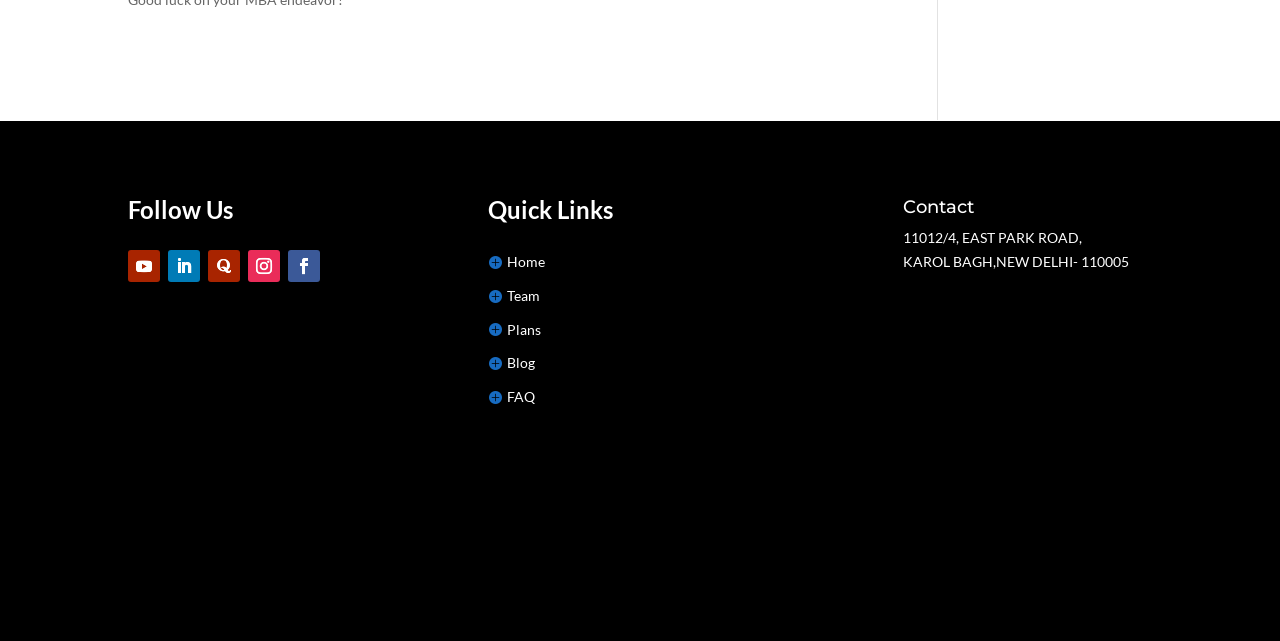Locate the bounding box coordinates of the area where you should click to accomplish the instruction: "Go to Home page".

[0.381, 0.39, 0.426, 0.427]